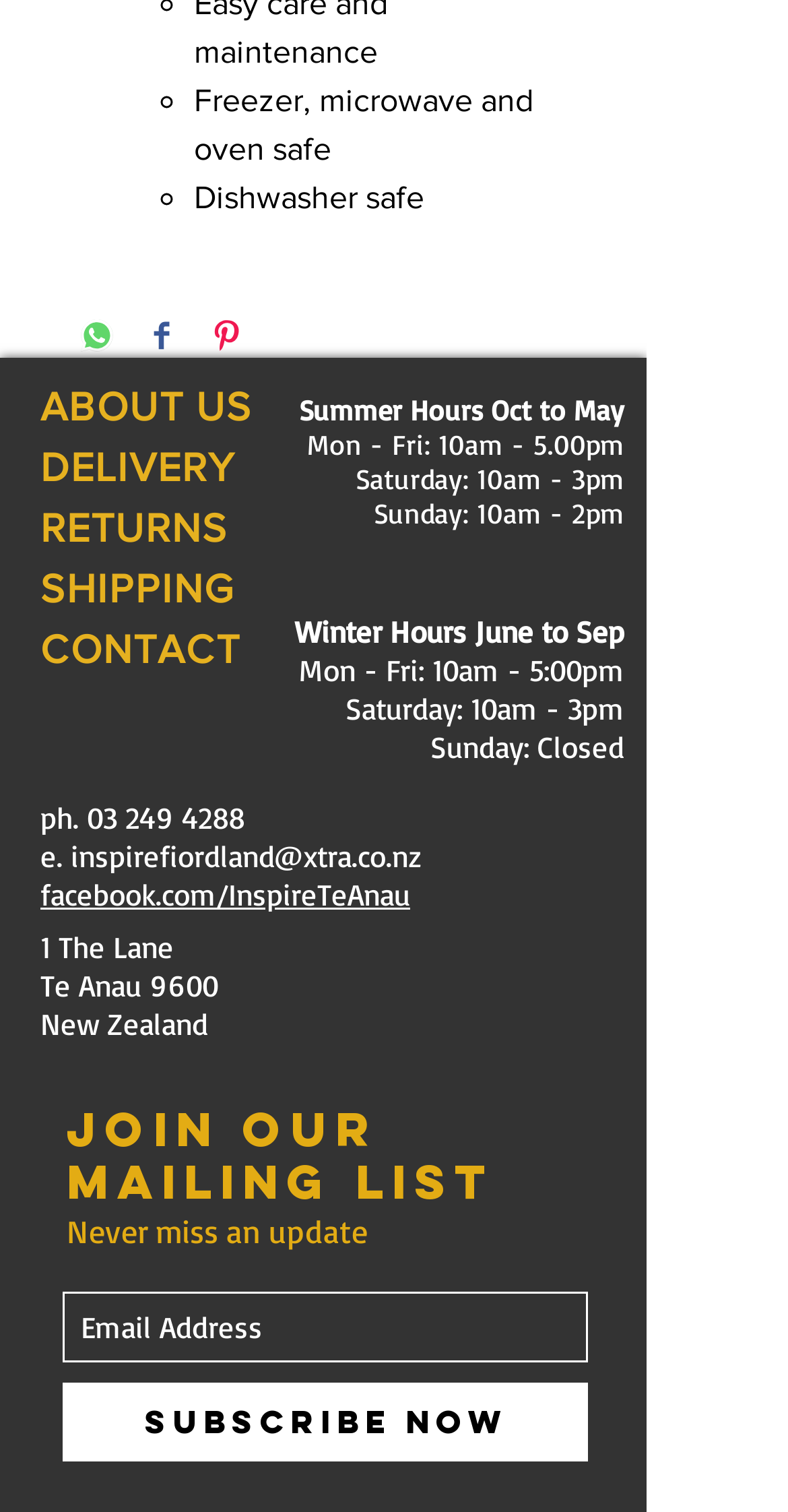What is the phone number?
Refer to the image and give a detailed answer to the query.

I found the phone number by looking at the static text 'ph.' and the link next to it, which is '03 249 4288'.